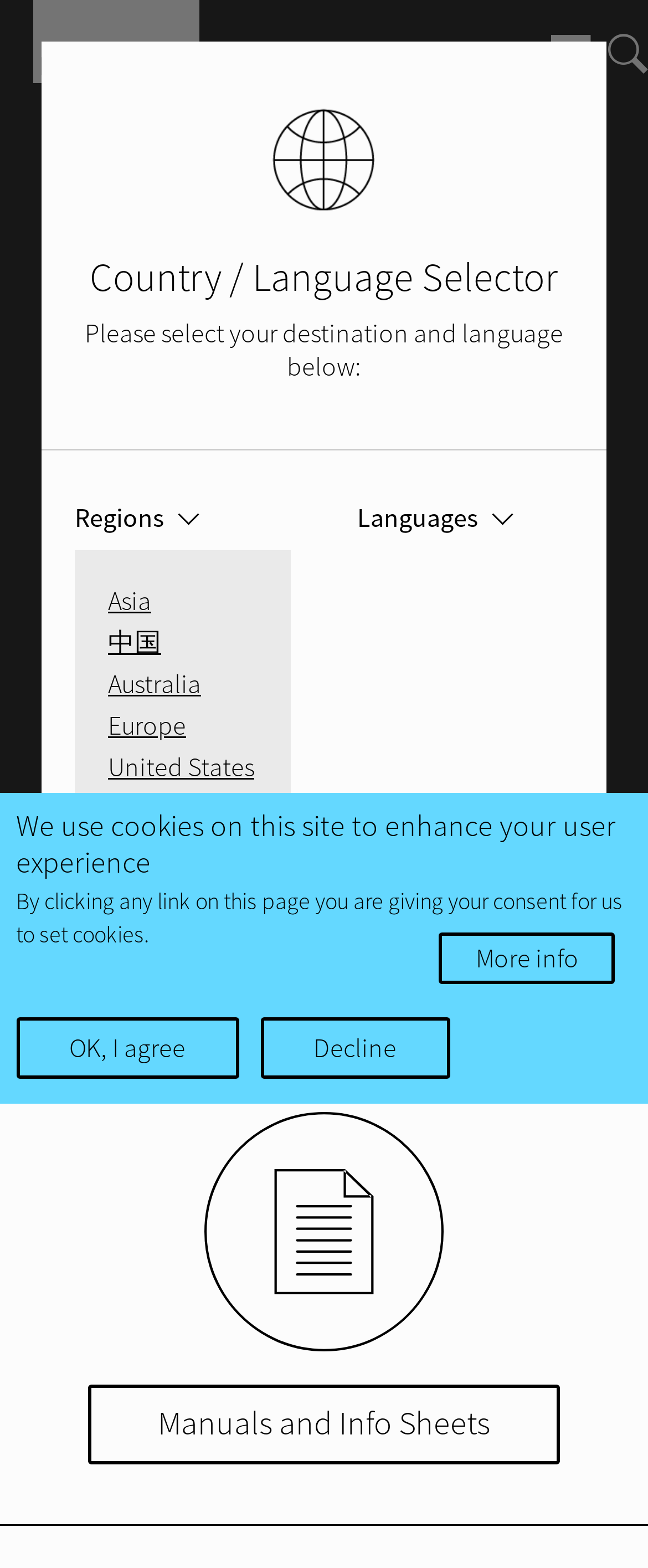What type of resources can be found in the 'Manuals and Info Sheets' section?
Deliver a detailed and extensive answer to the question.

The link 'Manuals and Info Sheets' with a bounding box of [0.136, 0.883, 0.864, 0.934] is likely to lead to a section containing resources such as owner’s manuals, remote codes, and dimensional drawings, as hinted by the static text 'Find everything you could need, including owner’s manuals, remote codes and dimensional drawings.' with a bounding box of [0.068, 0.445, 0.932, 0.595].